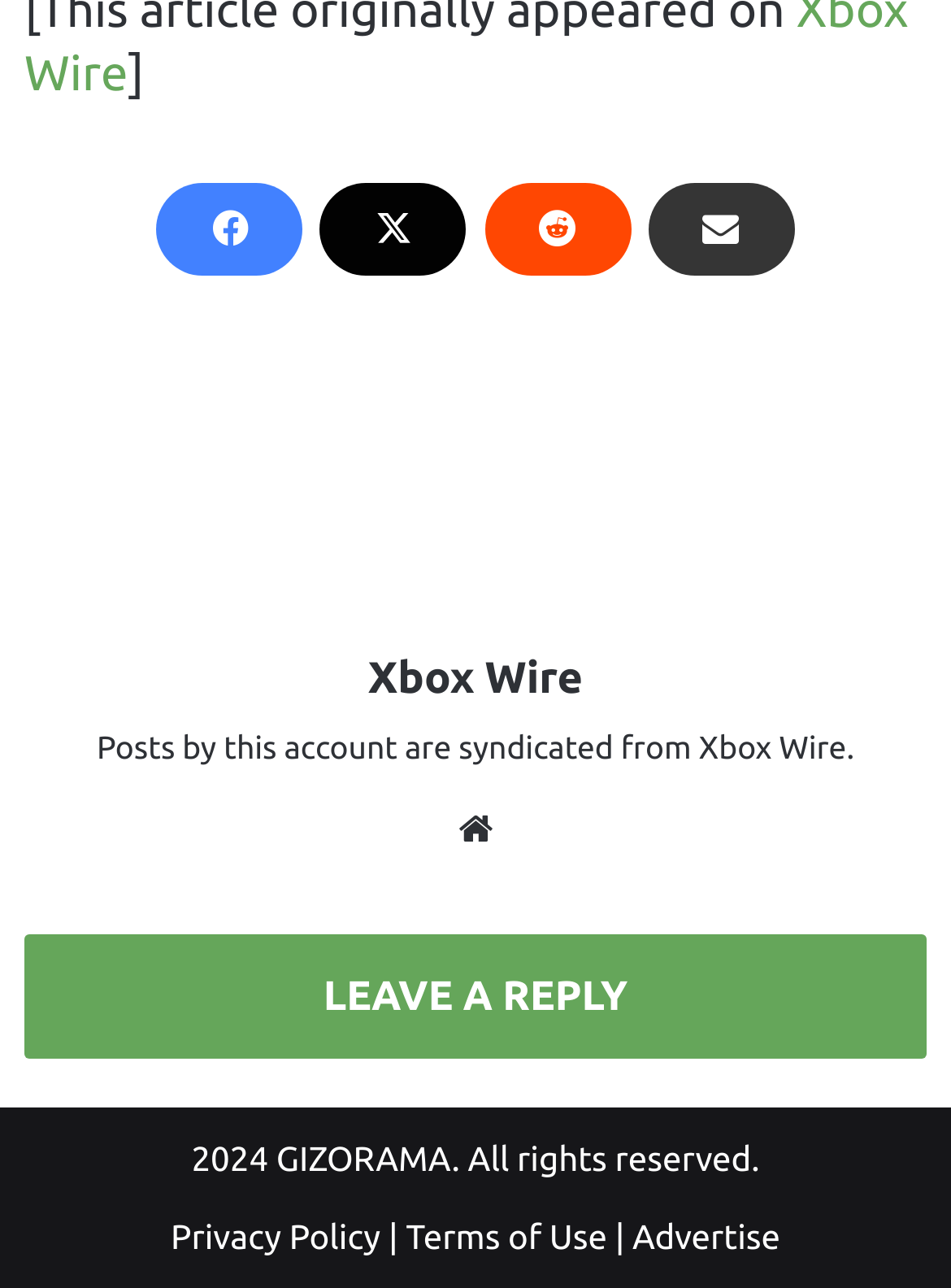What is the purpose of the 'LEAVE A REPLY' link?
Please provide a full and detailed response to the question.

The 'LEAVE A REPLY' link is likely a call-to-action for users to respond to the content on the webpage, allowing them to engage with the author or other users.